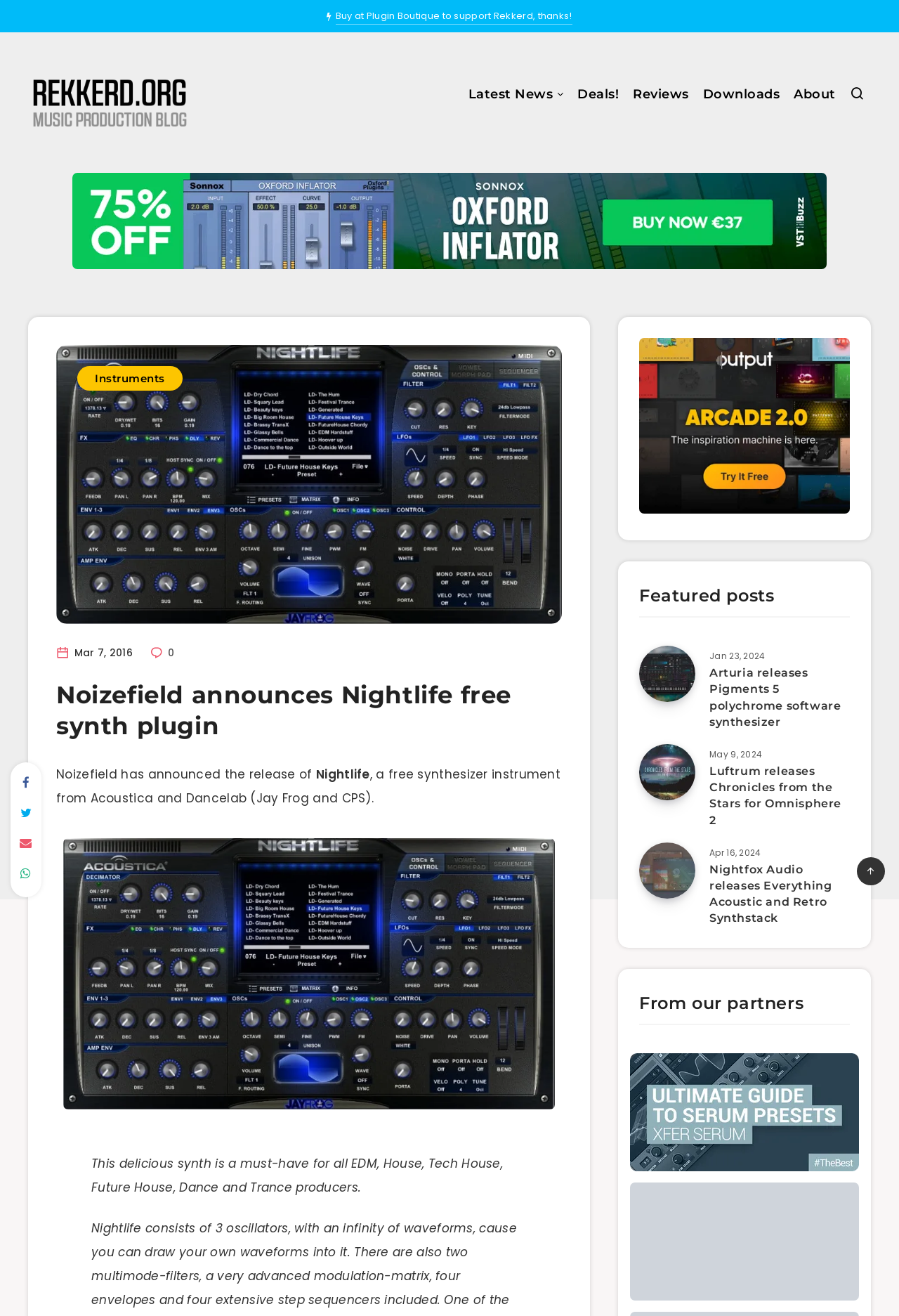Provide the bounding box coordinates of the area you need to click to execute the following instruction: "Check out the 'Acoustica Nightlife' synthesizer instrument".

[0.062, 0.637, 0.625, 0.843]